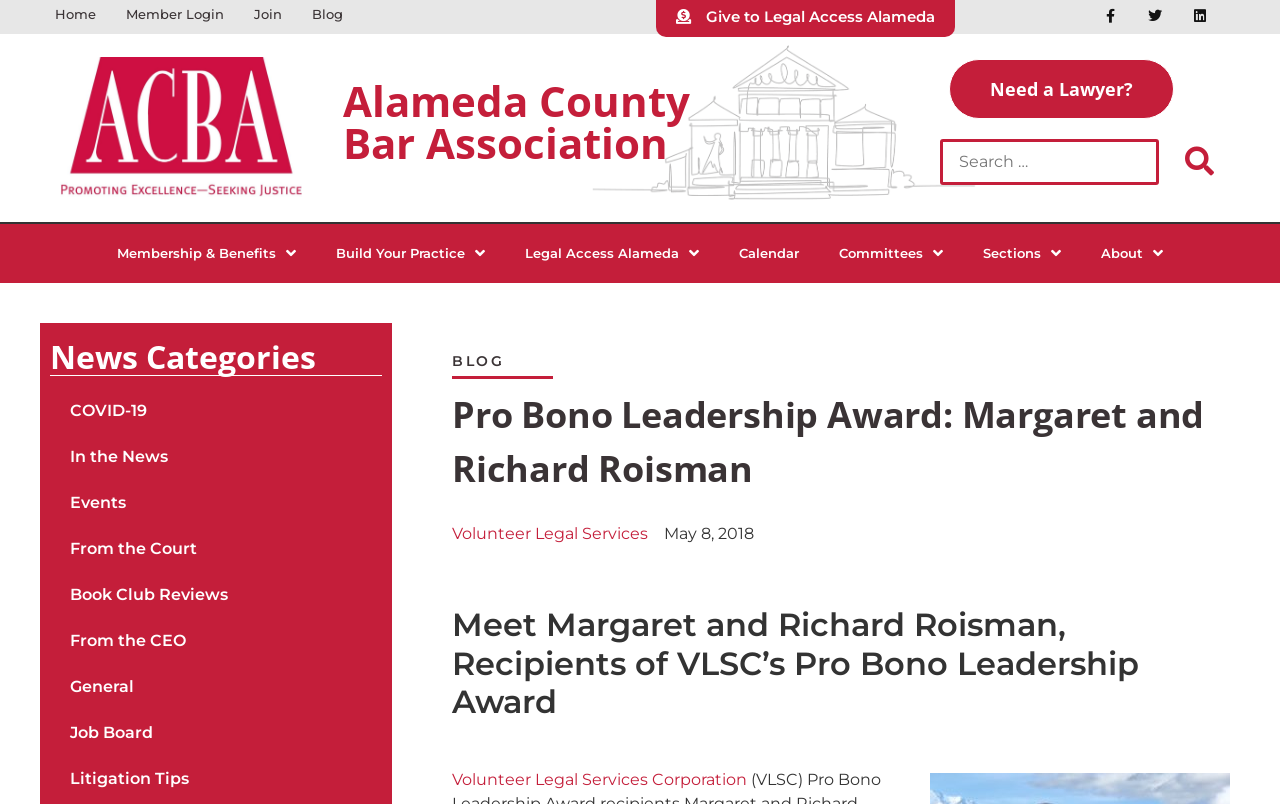Please specify the bounding box coordinates for the clickable region that will help you carry out the instruction: "Read the blog".

[0.353, 0.438, 0.394, 0.46]